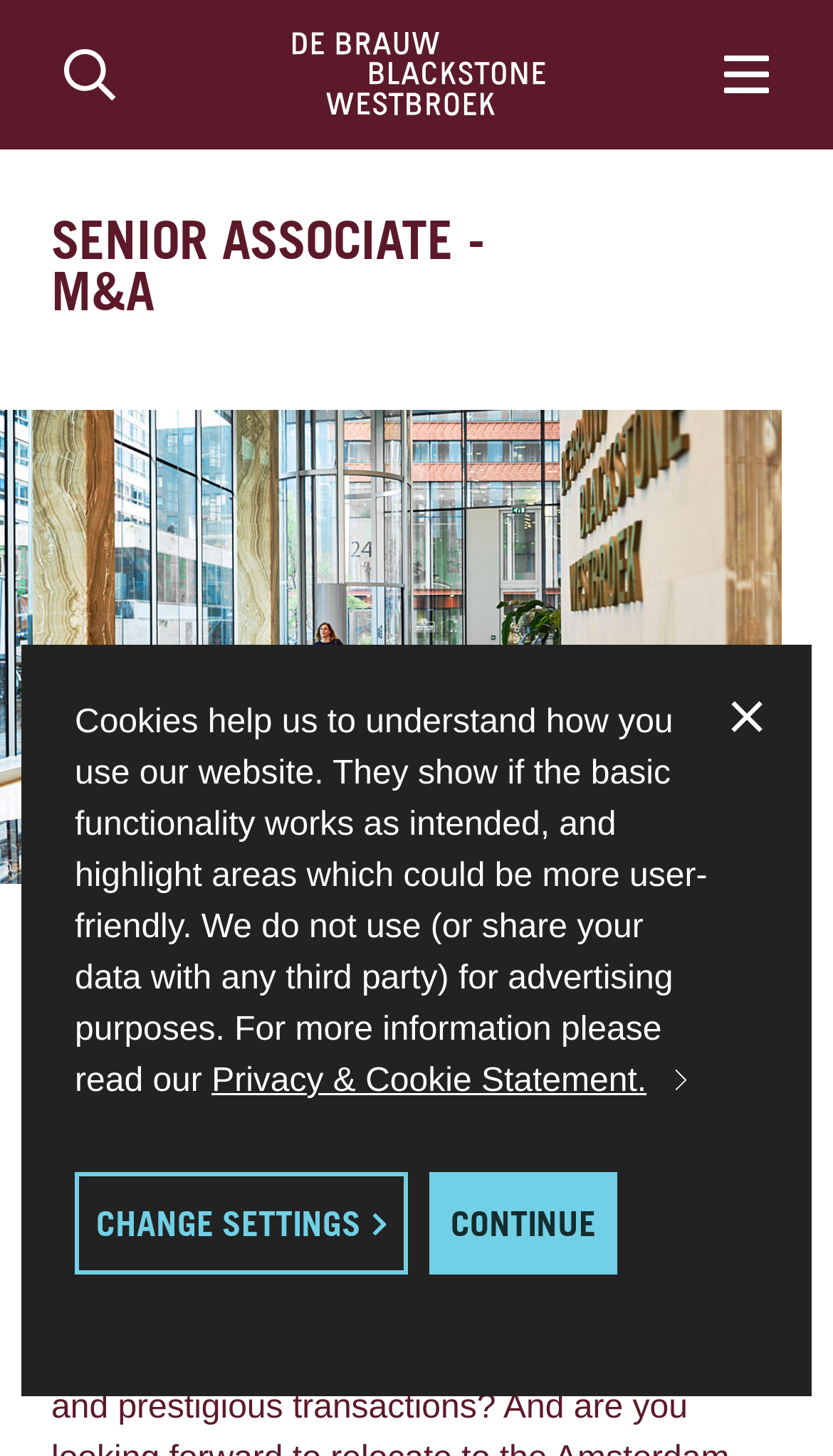What is the link at the bottom of the cookie notification for?
Refer to the image and provide a one-word or short phrase answer.

Privacy & Cookie Statement